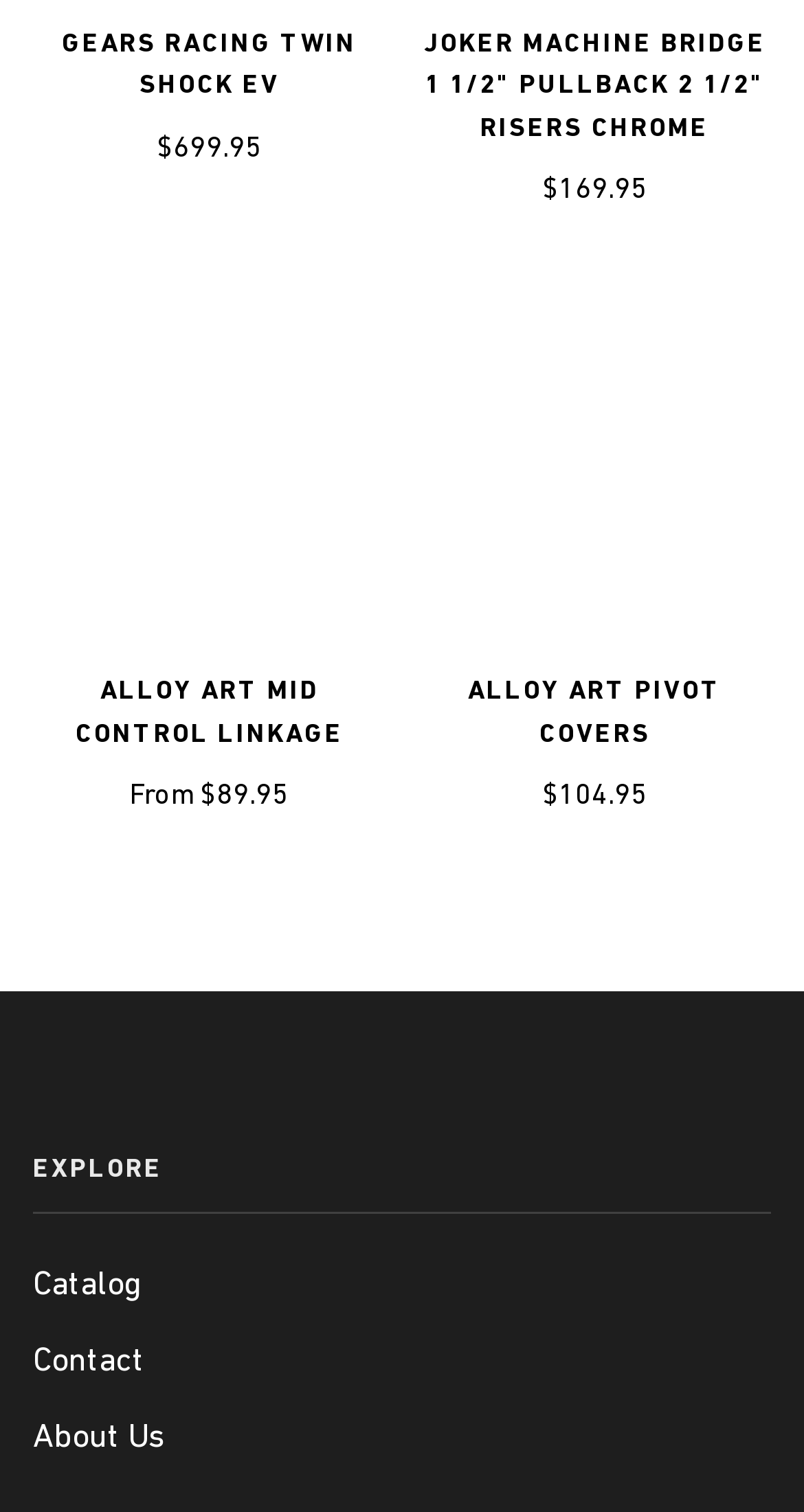Ascertain the bounding box coordinates for the UI element detailed here: "Catalog". The coordinates should be provided as [left, top, right, bottom] with each value being a float between 0 and 1.

[0.041, 0.835, 0.174, 0.86]